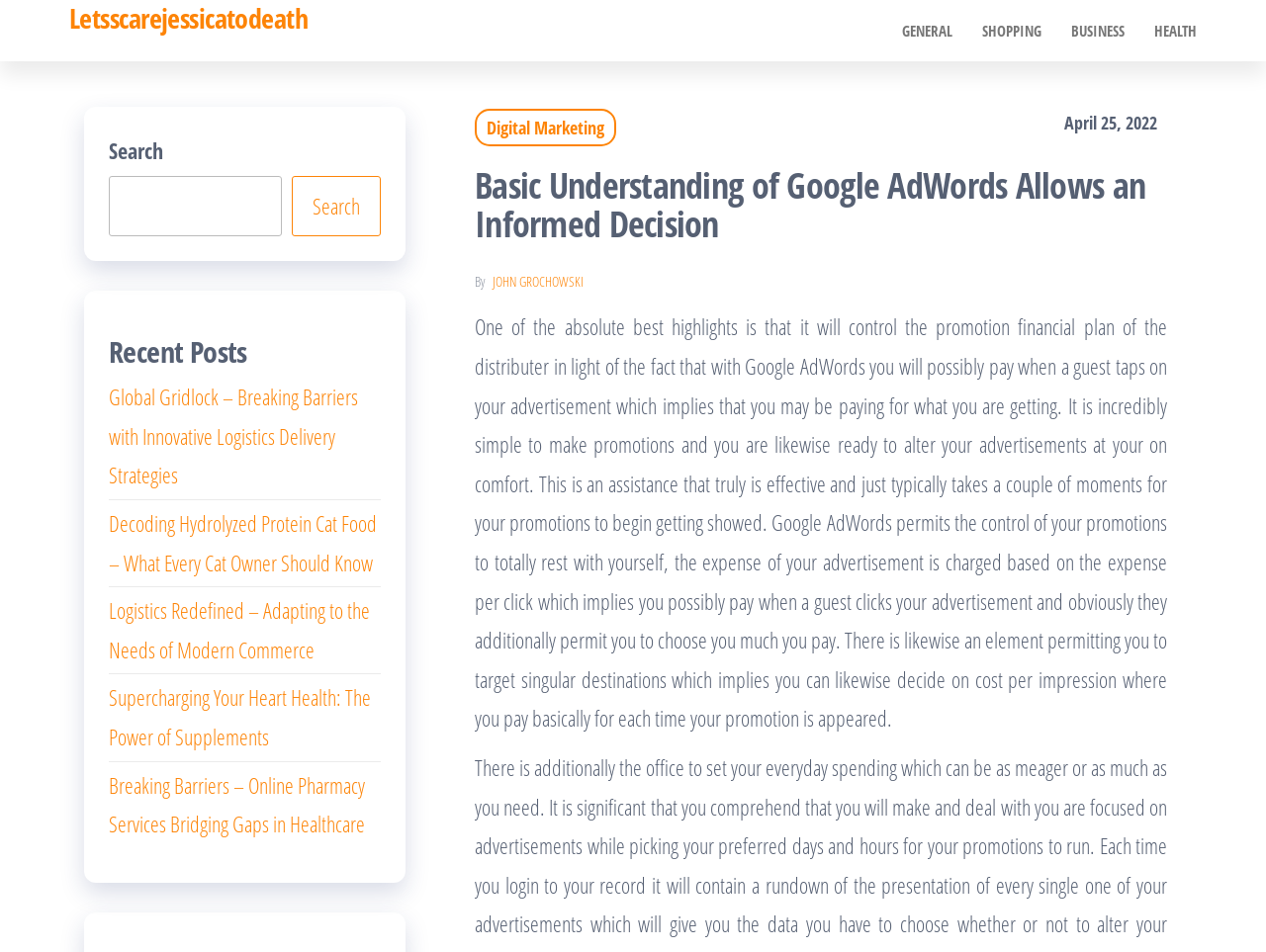Given the element description "Business" in the screenshot, predict the bounding box coordinates of that UI element.

[0.834, 0.001, 0.9, 0.063]